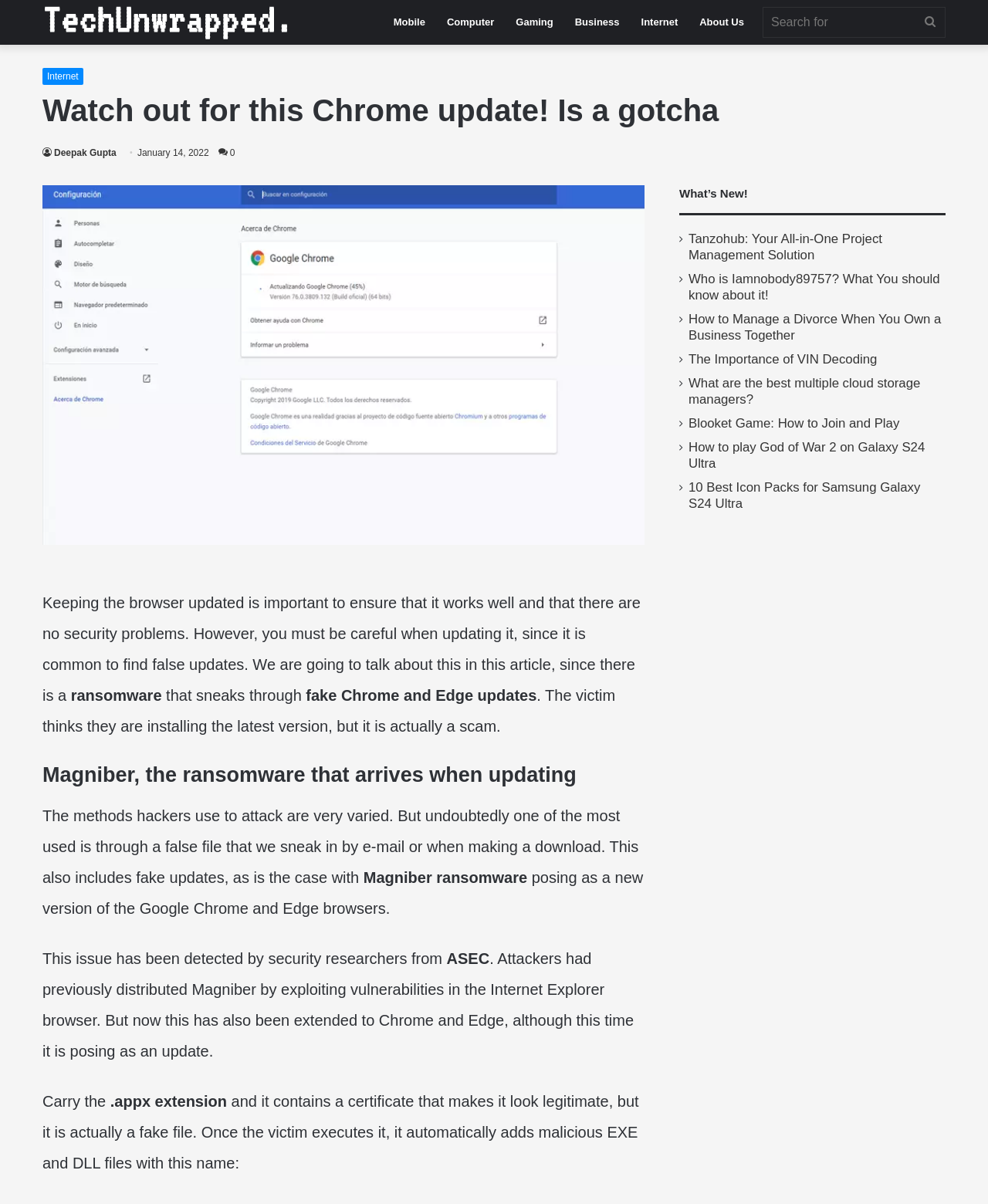Can you specify the bounding box coordinates of the area that needs to be clicked to fulfill the following instruction: "Search for something"?

[0.772, 0.006, 0.957, 0.031]